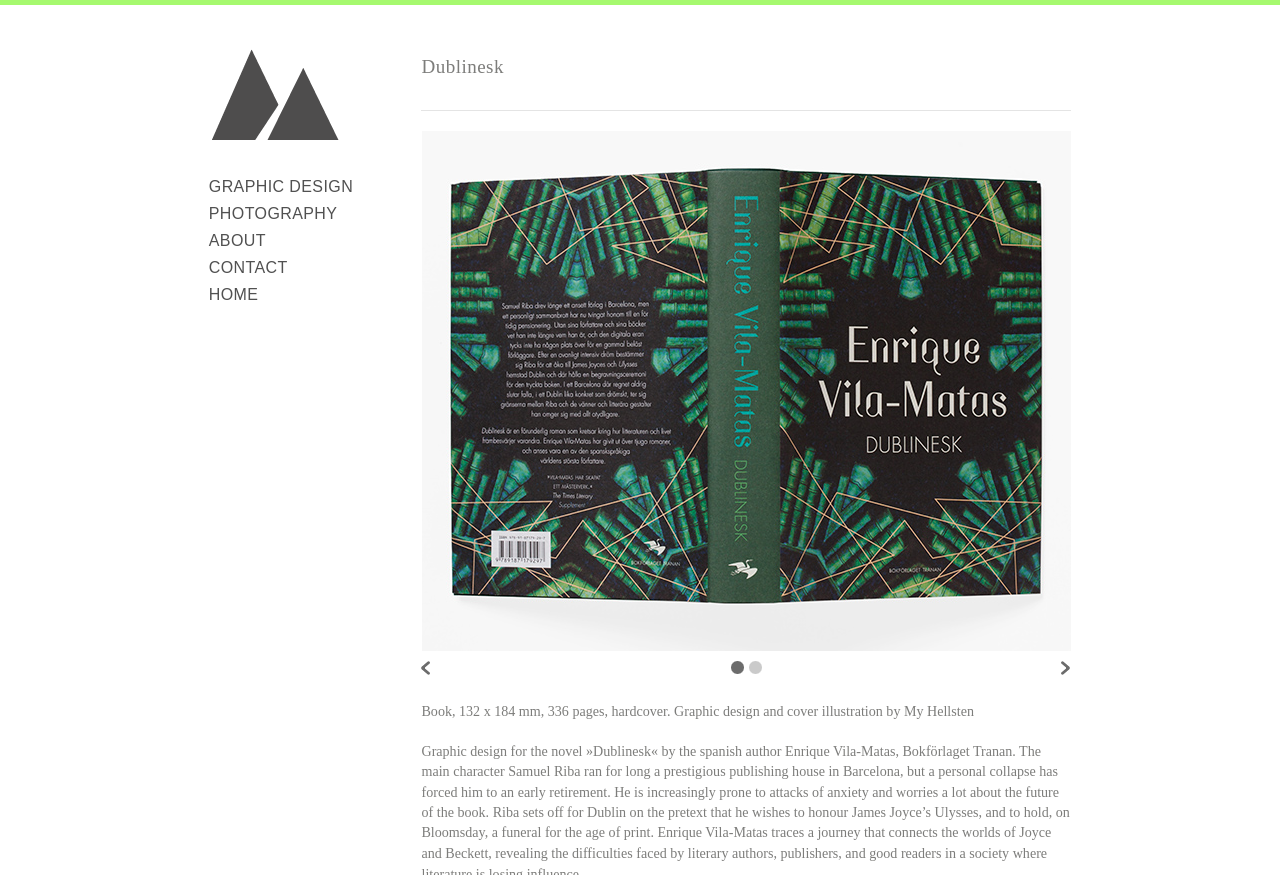Respond to the following question with a brief word or phrase:
What is the size of the book?

132 x 184 mm